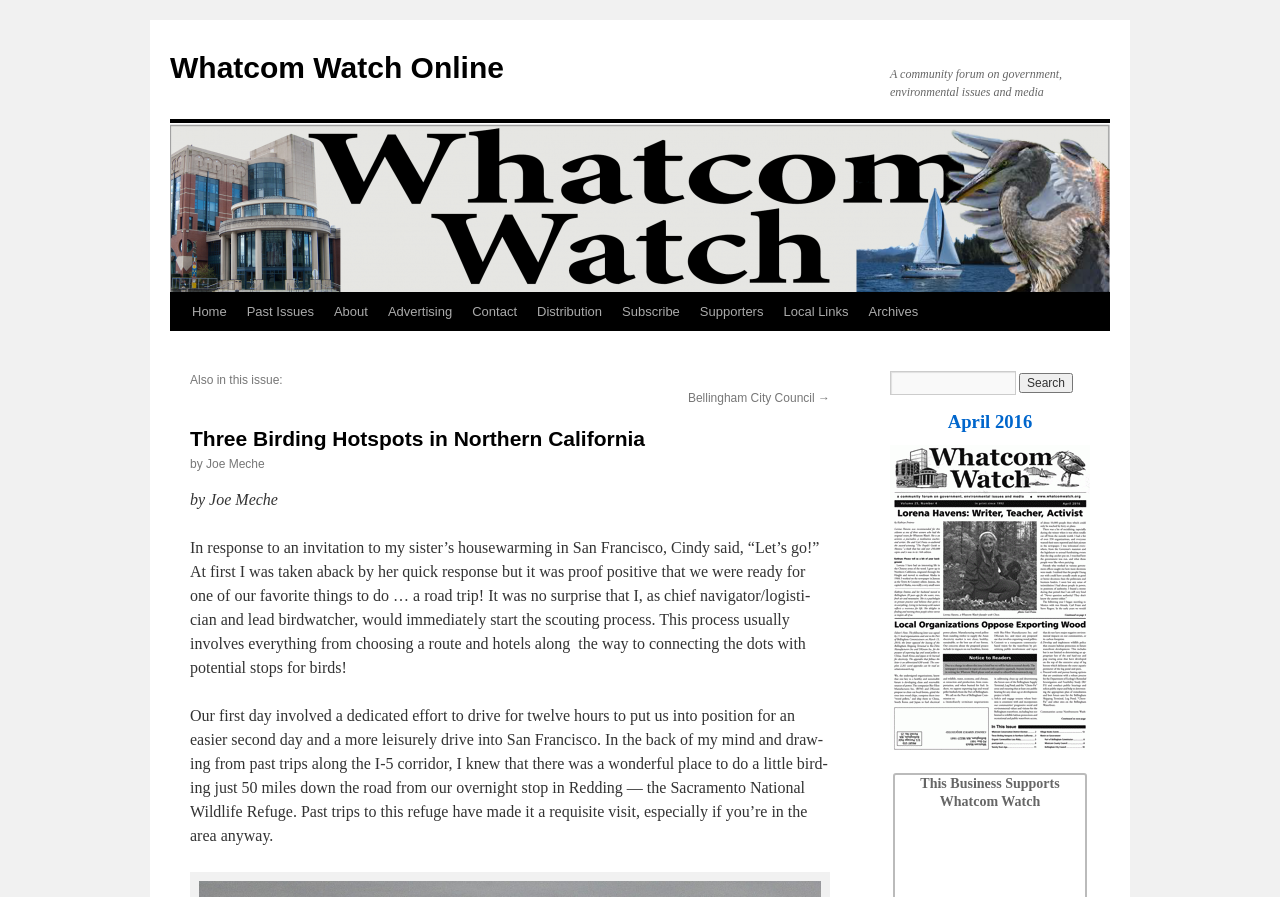Identify the bounding box coordinates of the element to click to follow this instruction: 'Search in the forum'. Ensure the coordinates are four float values between 0 and 1, provided as [left, top, right, bottom].

[0.695, 0.414, 0.794, 0.44]